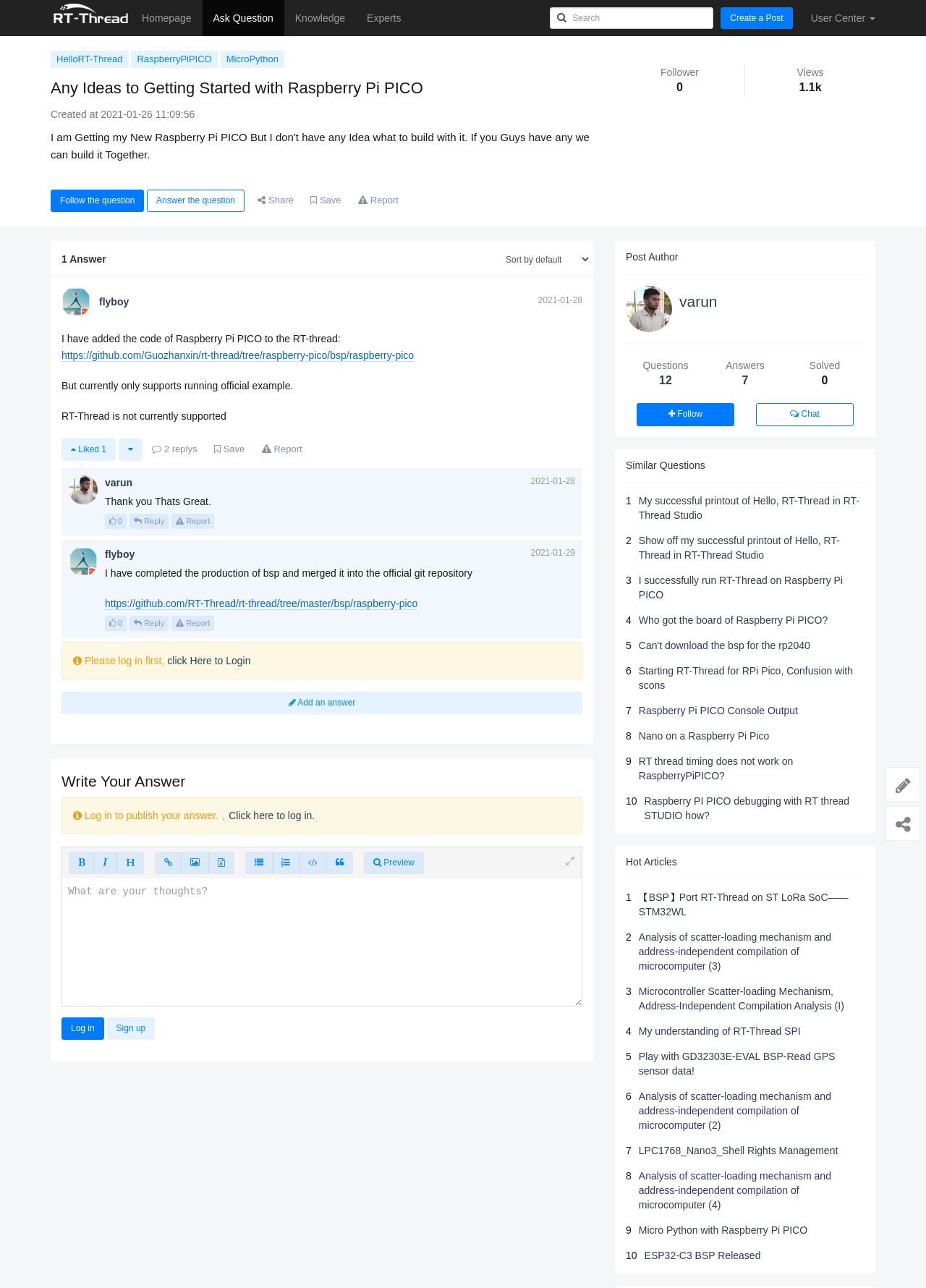Find the bounding box of the element with the following description: "Follow". The coordinates must be four float numbers between 0 and 1, formatted as [left, top, right, bottom].

[0.688, 0.313, 0.793, 0.331]